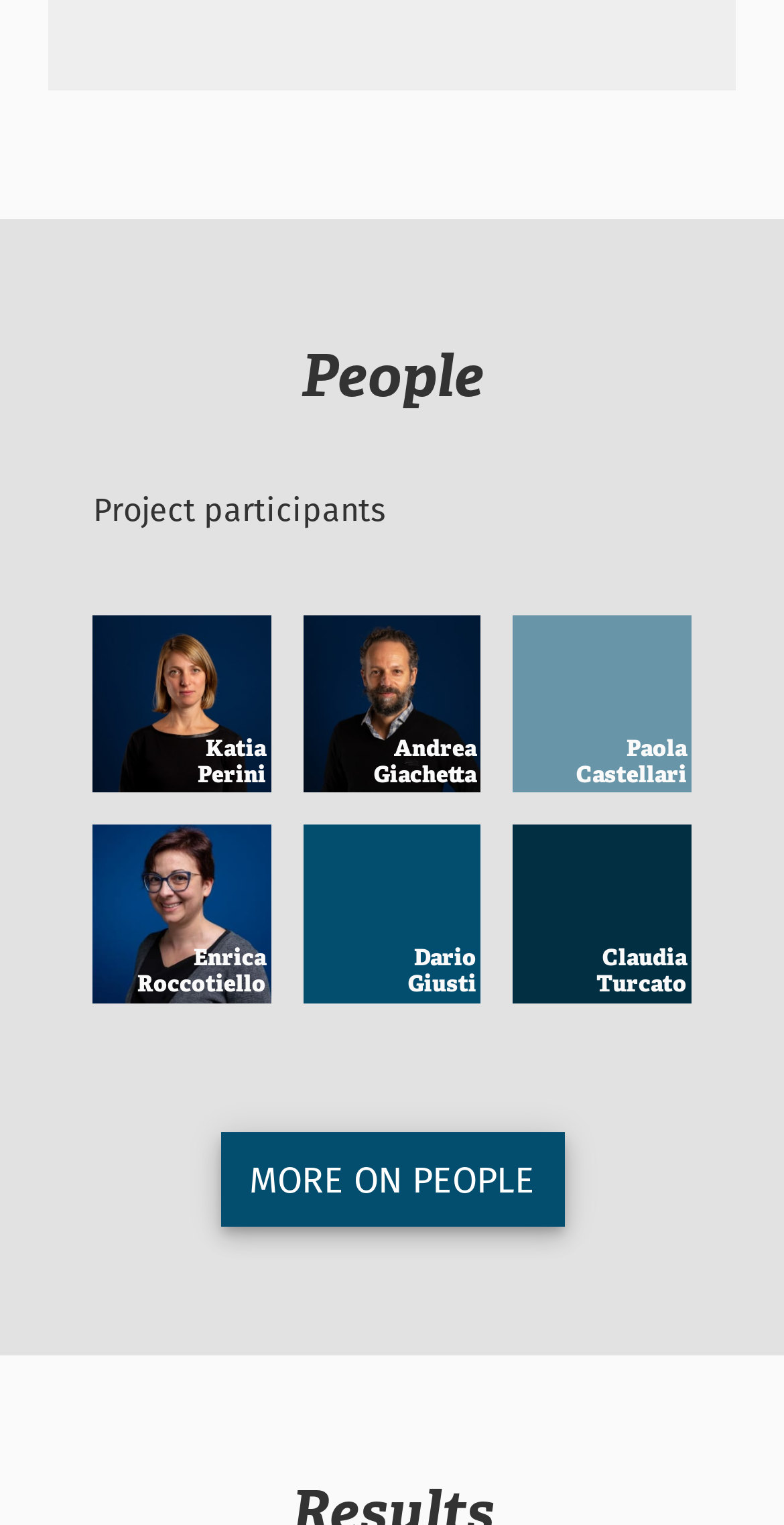What is the text of the link at the bottom?
Please provide a comprehensive answer based on the visual information in the image.

The text of the link at the bottom of the webpage is 'MORE ON PEOPLE', which is indicated by the link element with the text 'MORE ON PEOPLE' at the bottom of the screen.